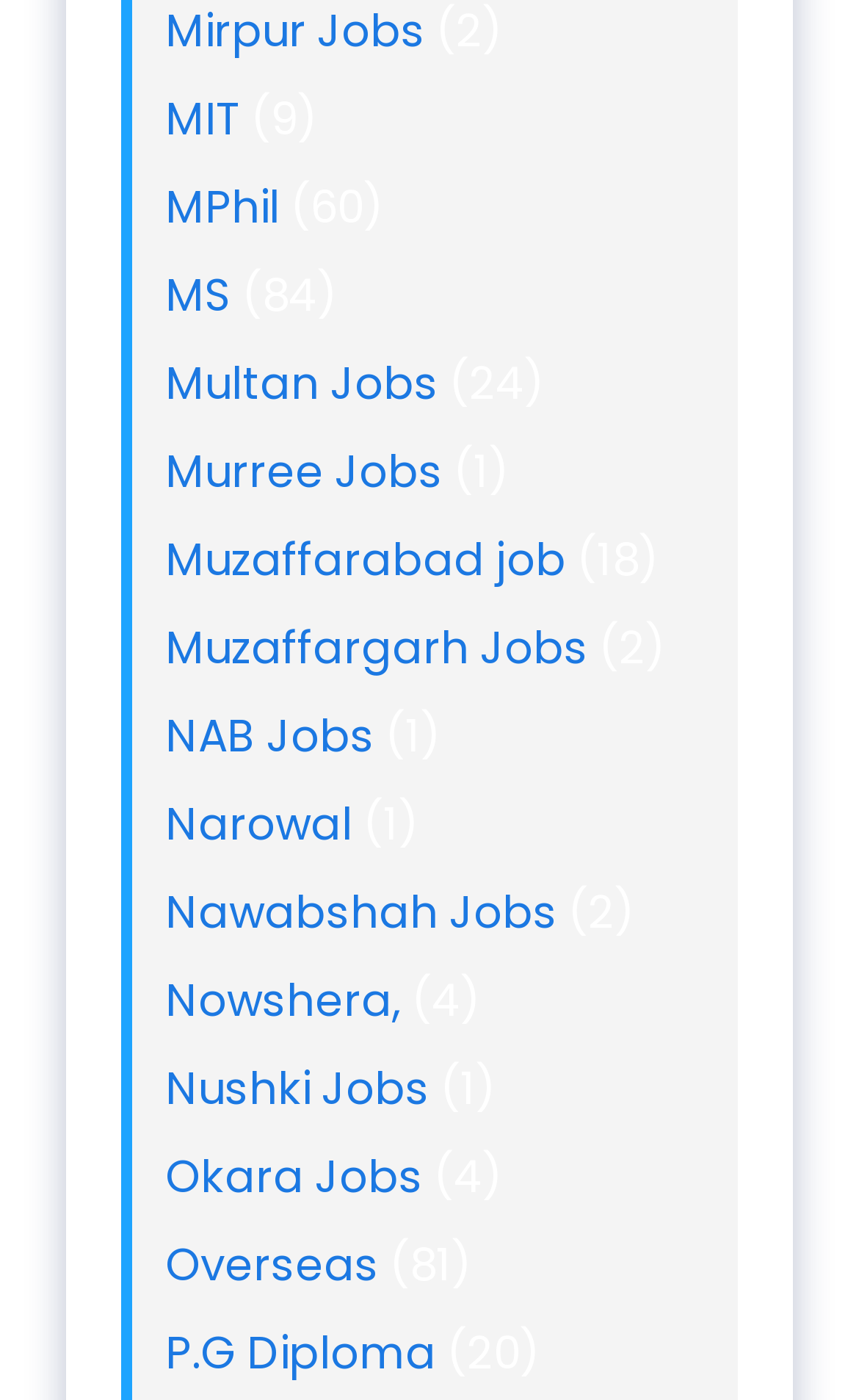Please specify the bounding box coordinates of the element that should be clicked to execute the given instruction: 'View MPhil jobs'. Ensure the coordinates are four float numbers between 0 and 1, expressed as [left, top, right, bottom].

[0.192, 0.126, 0.326, 0.17]